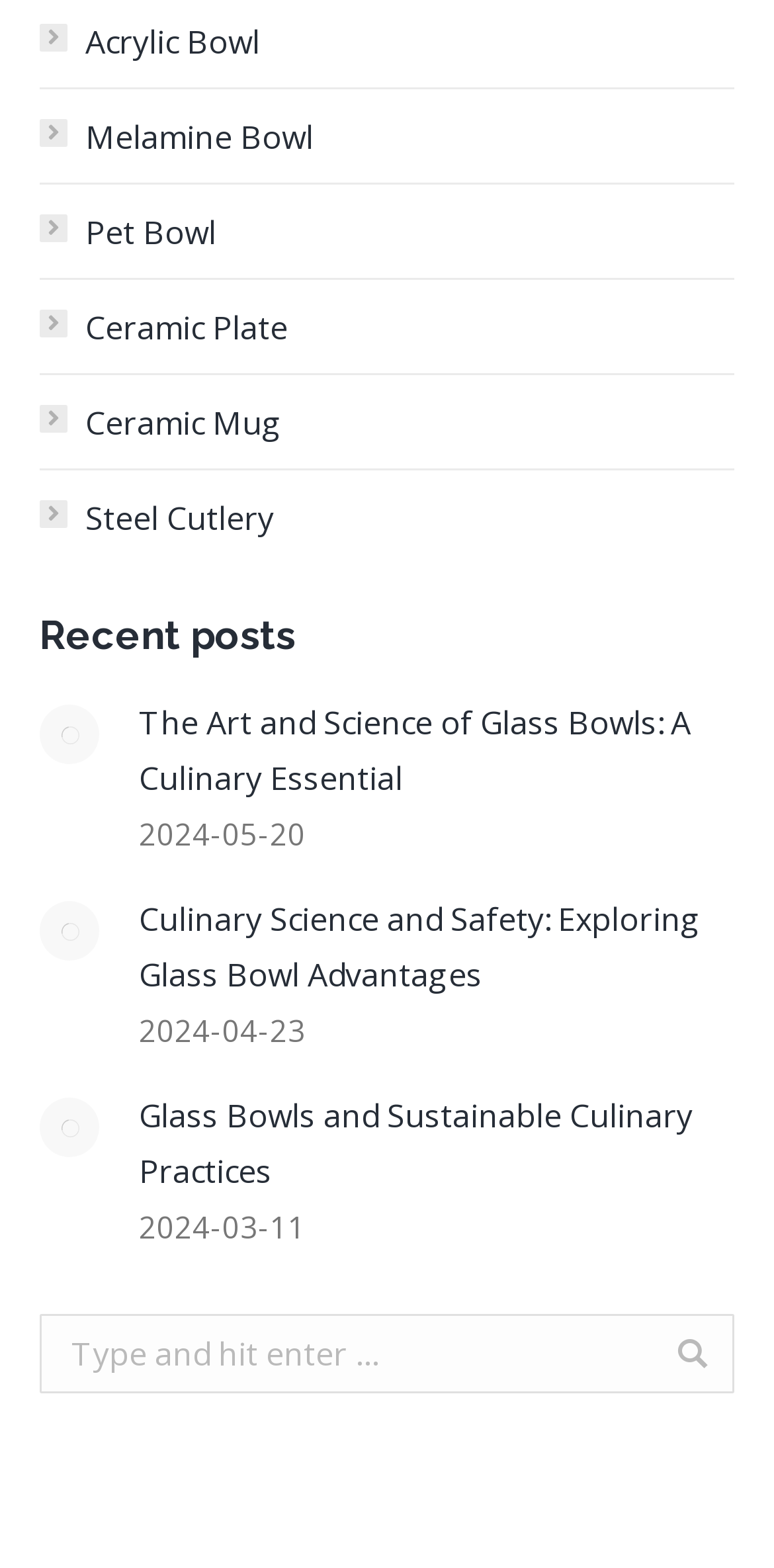What is the topic of the recent posts?
Using the image as a reference, give an elaborate response to the question.

By examining the titles of the recent posts, we can see that they are all related to glass bowls, including 'The Art and Science of Glass Bowls: A Culinary Essential', 'Culinary Science and Safety: Exploring Glass Bowl Advantages', and 'Glass Bowls and Sustainable Culinary Practices'.